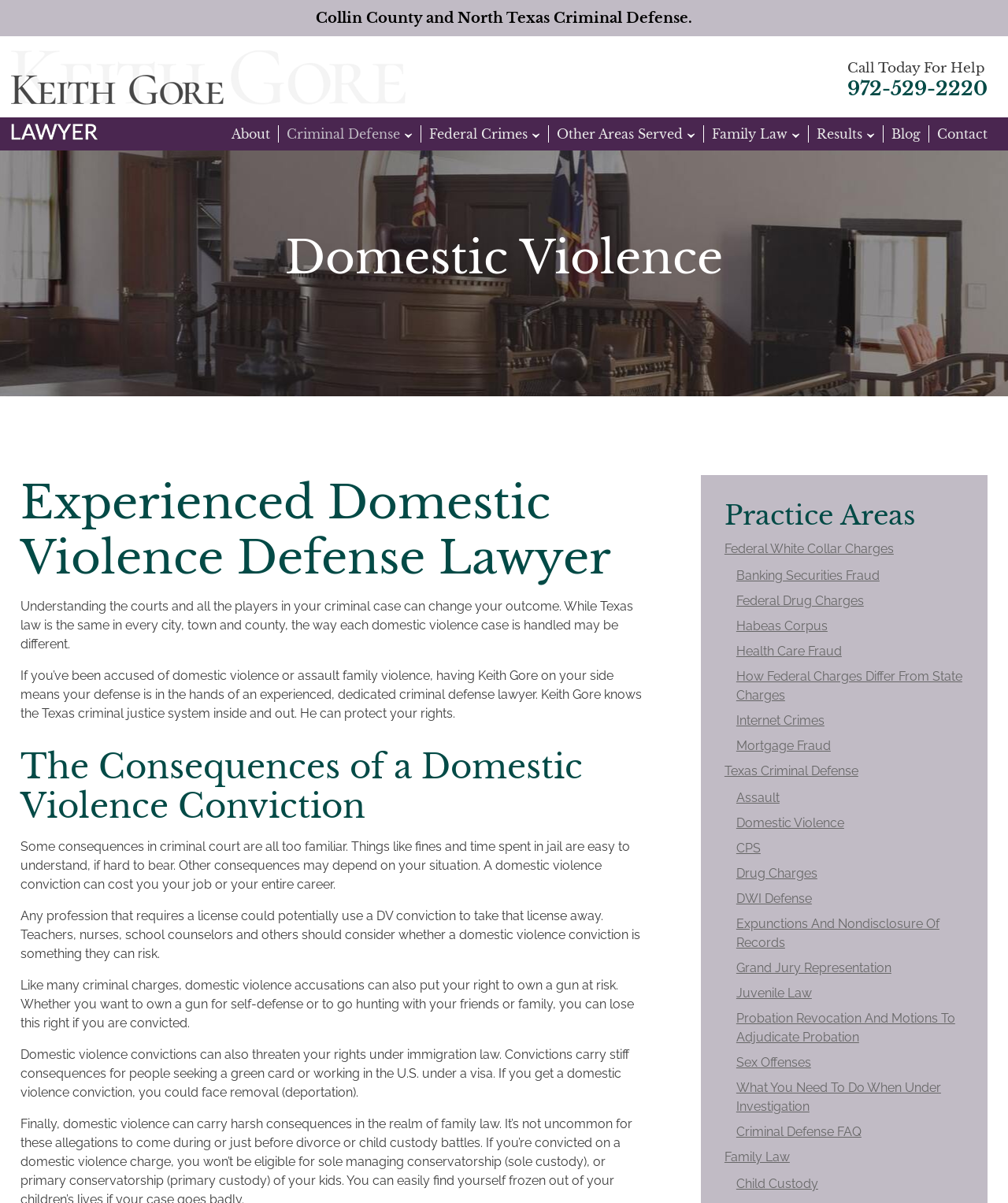Answer in one word or a short phrase: 
What areas of law does the lawyer practice?

Criminal Defense, Family Law, etc.